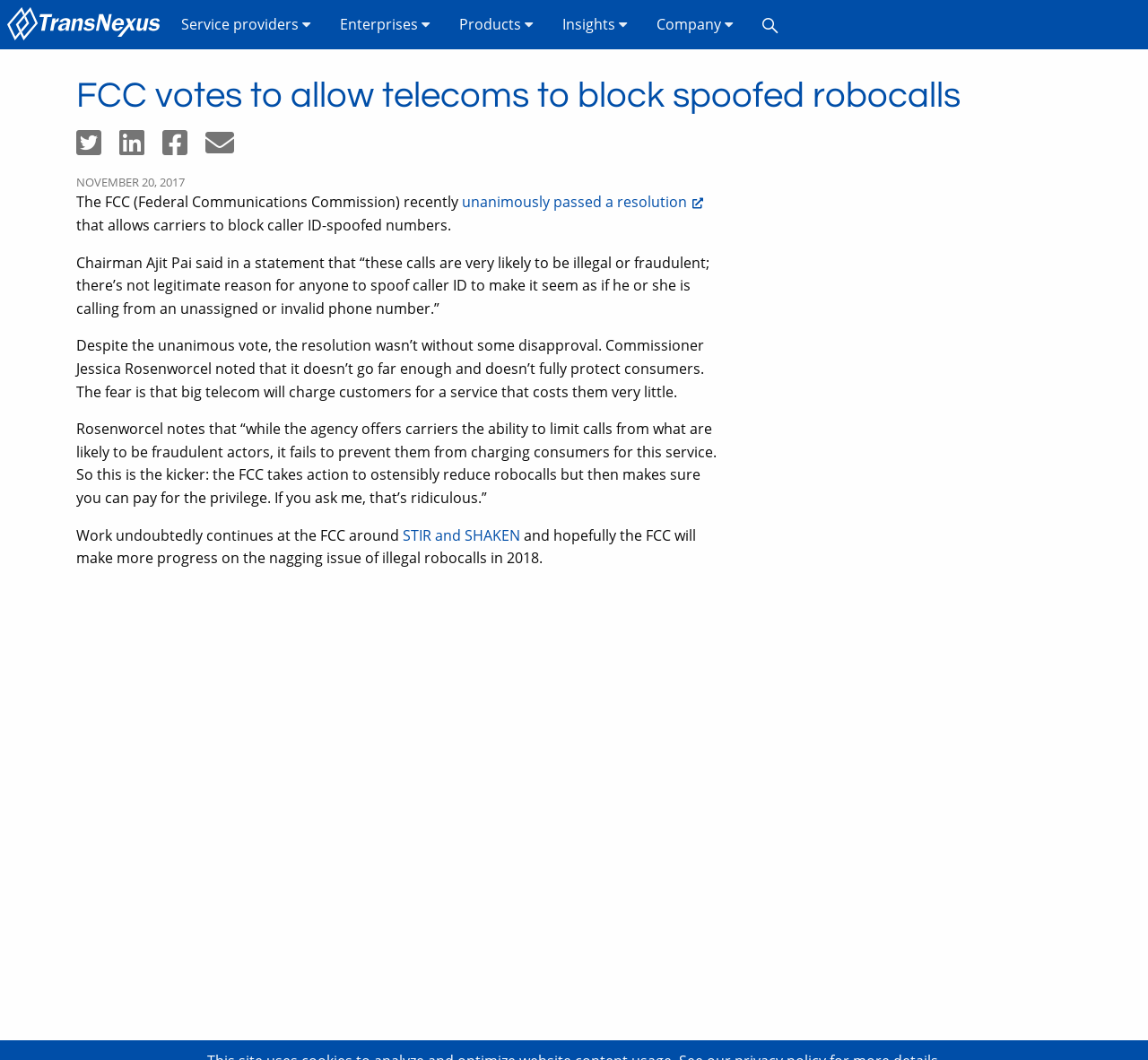When did the FCC pass the resolution?
Please answer the question with as much detail and depth as you can.

The webpage mentions that the FCC passed the resolution on November 20, 2017, which is indicated by the timestamp on the webpage.